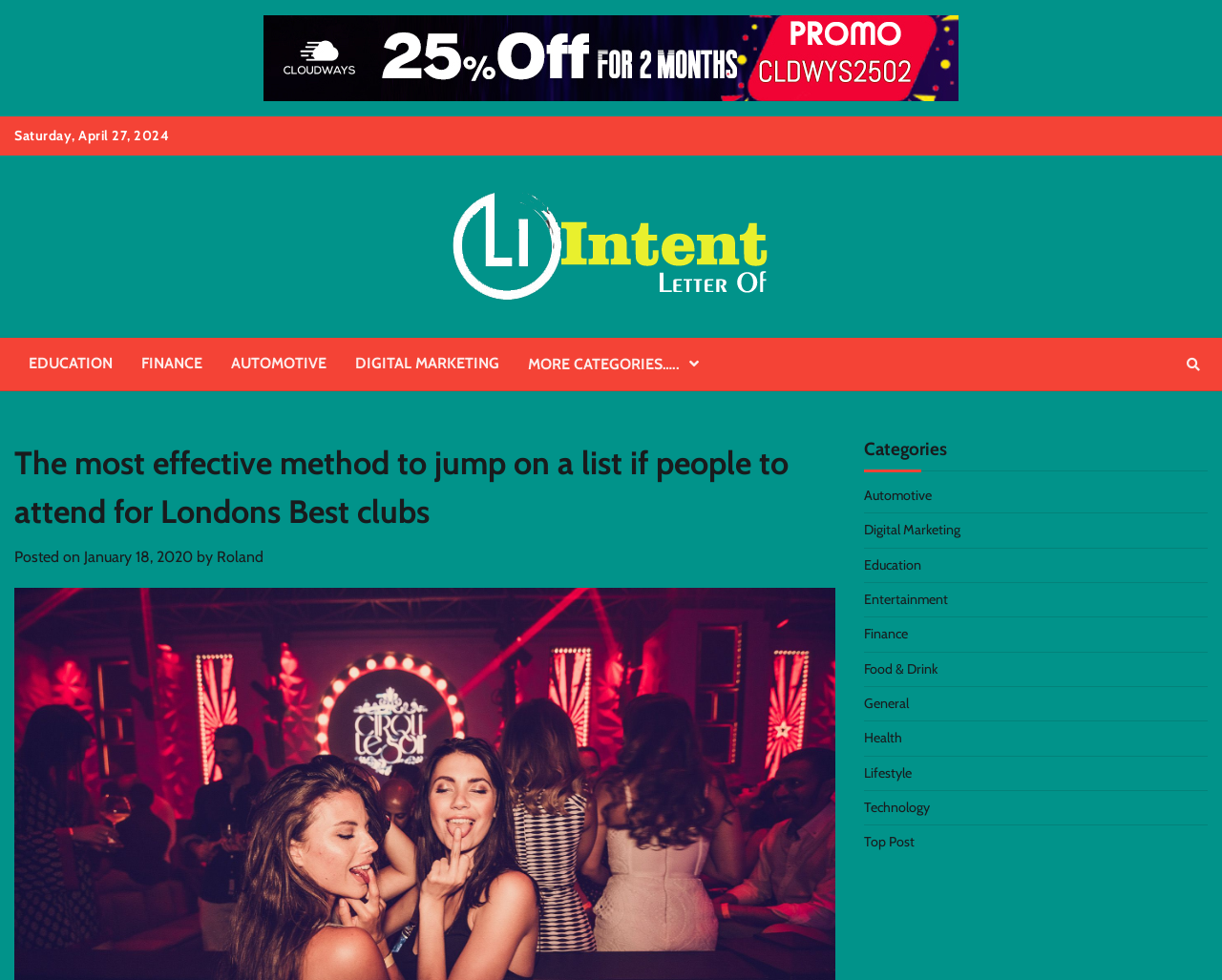What is the name of the author of the latest article?
Please give a detailed and thorough answer to the question, covering all relevant points.

I found the name of the author of the latest article by looking at the 'by' section, which is located below the main heading. The author's name is mentioned as 'Roland'.